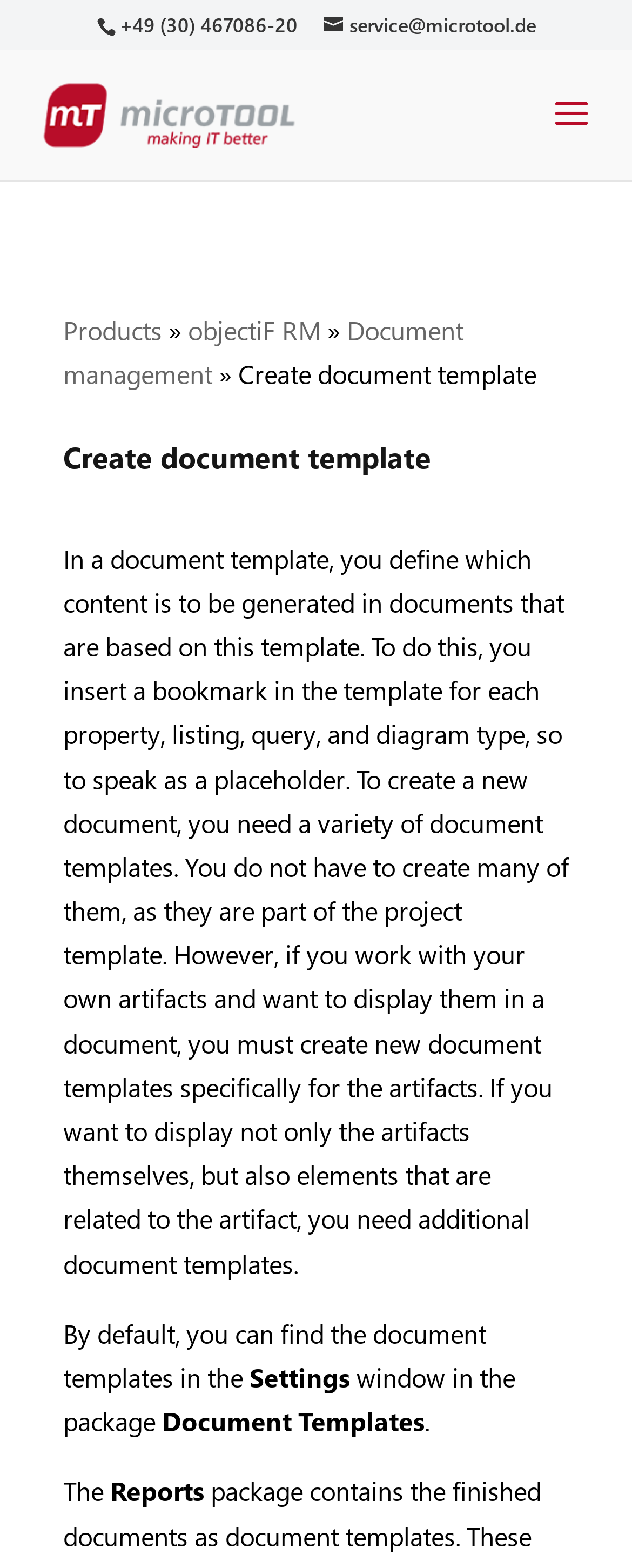Identify and extract the heading text of the webpage.

Create document template